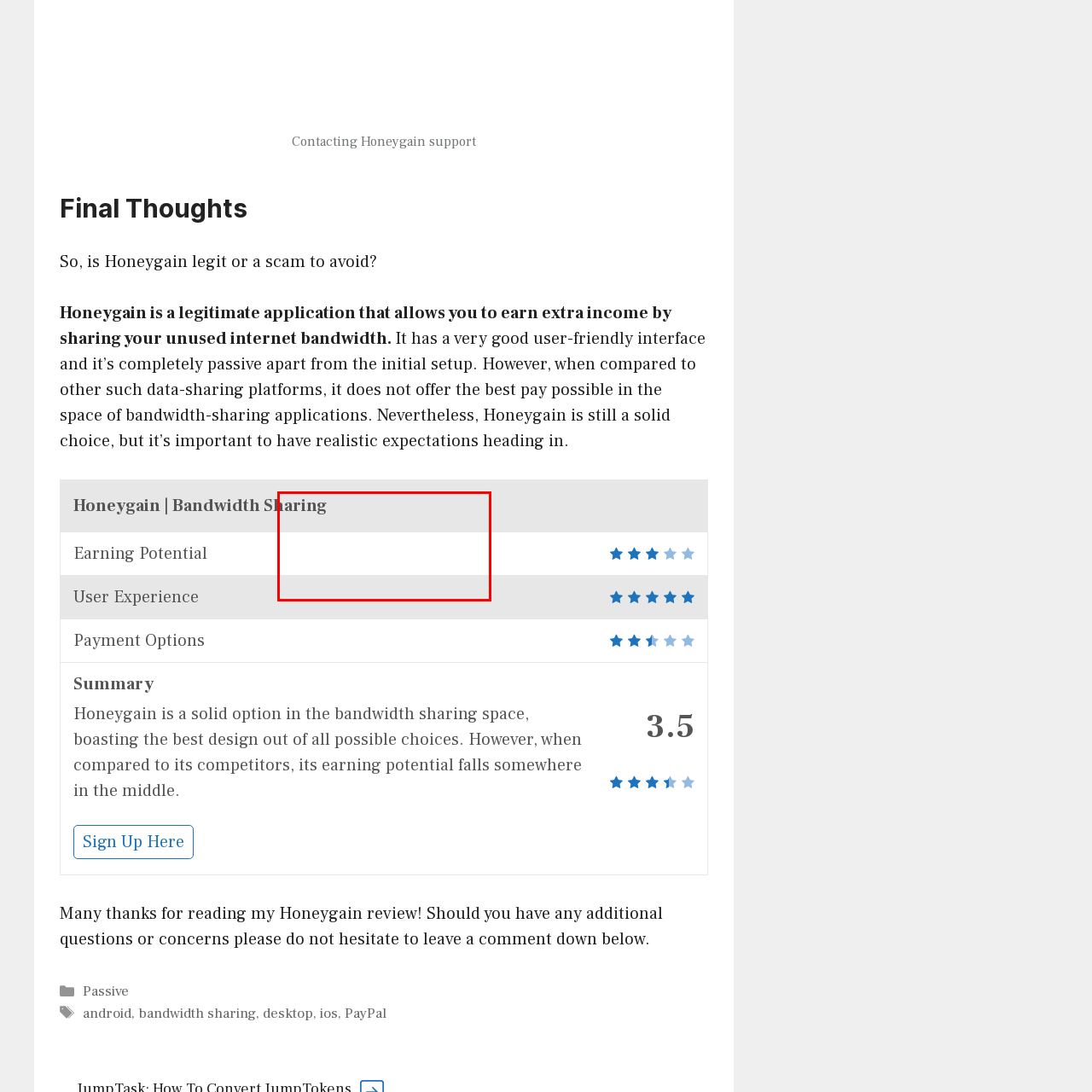Pay attention to the section of the image delineated by the white outline and provide a detailed response to the subsequent question, based on your observations: 
What is the purpose of the image?

The image serves to illustrate the support contact process, providing users with a clear reference for seeking help with their inquiries about the Honeygain application, as stated in the caption.